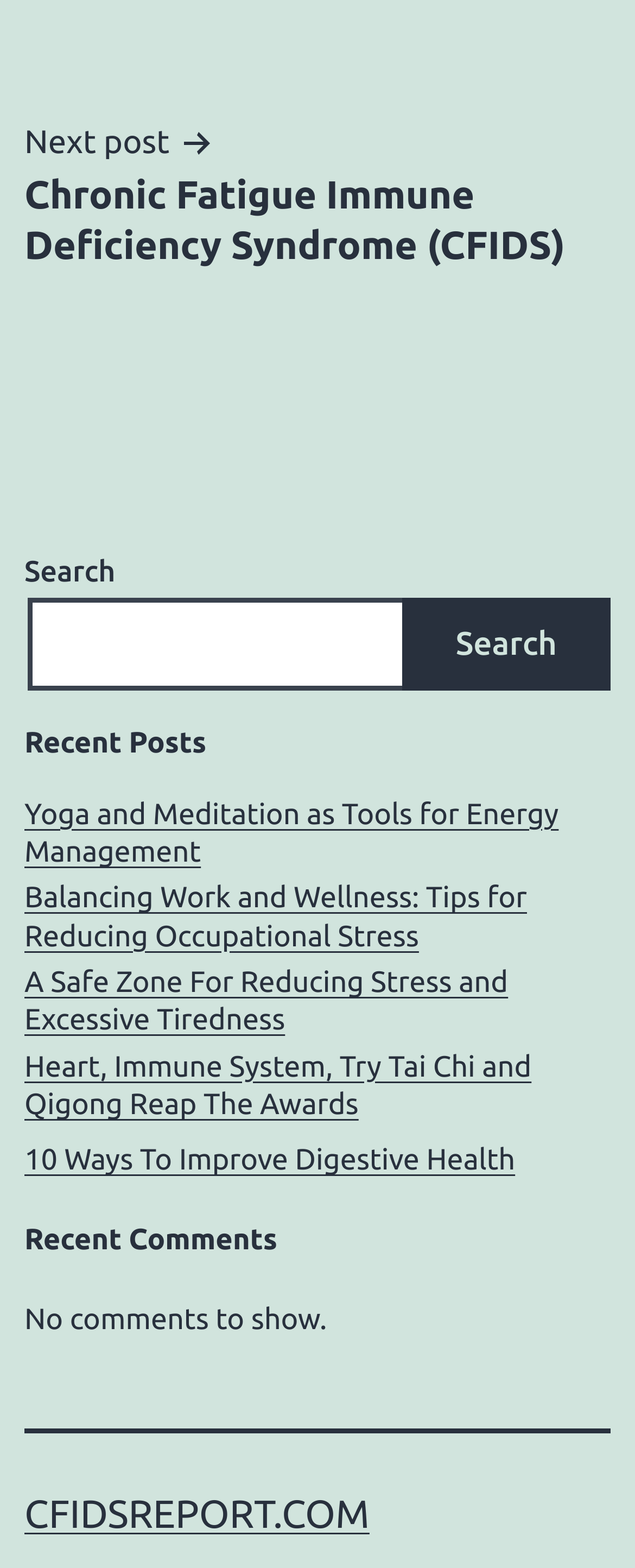Find the bounding box coordinates of the element's region that should be clicked in order to follow the given instruction: "Read the post about Yoga and Meditation". The coordinates should consist of four float numbers between 0 and 1, i.e., [left, top, right, bottom].

[0.038, 0.508, 0.962, 0.556]